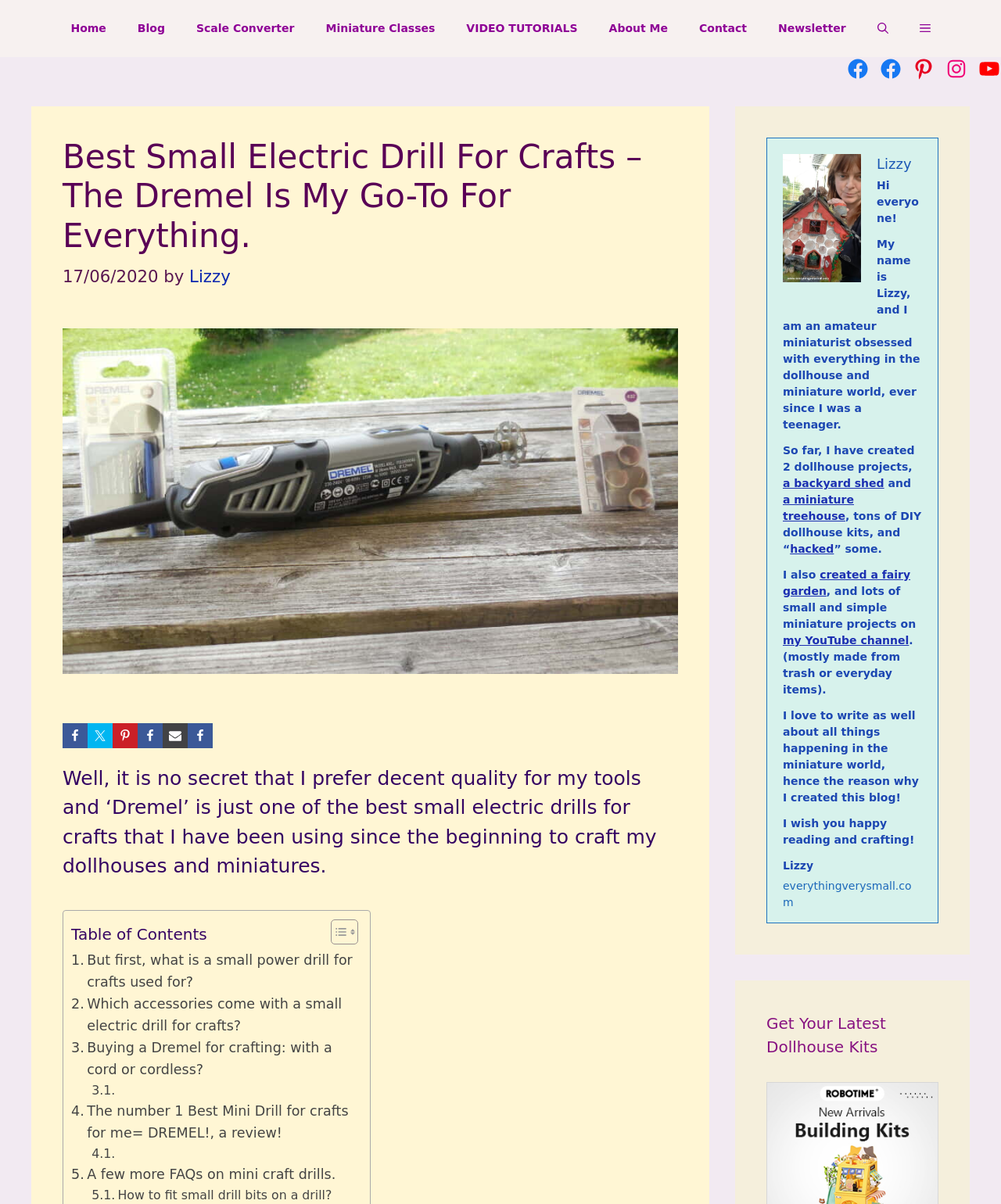Identify the bounding box for the UI element specified in this description: "Newsletter". The coordinates must be four float numbers between 0 and 1, formatted as [left, top, right, bottom].

[0.762, 0.0, 0.861, 0.047]